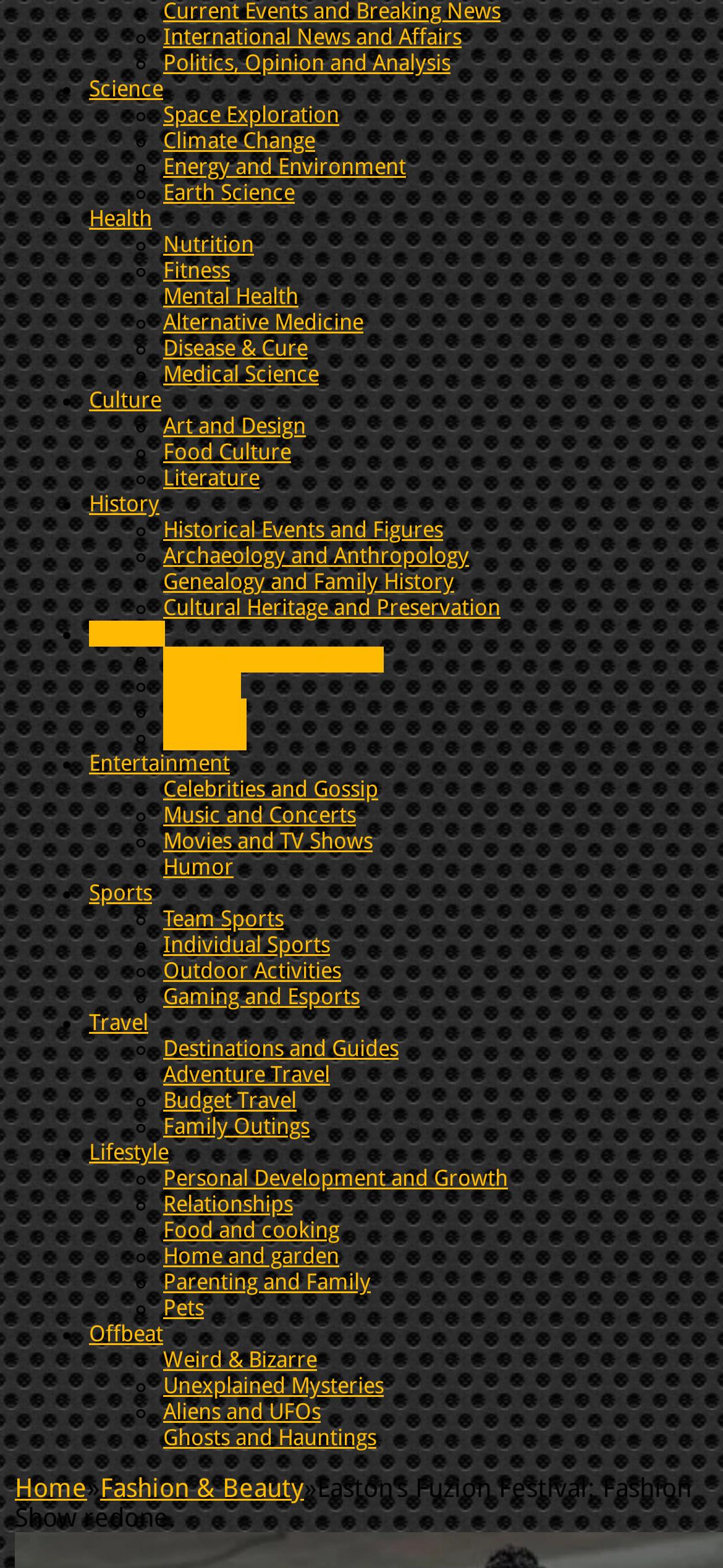Show the bounding box coordinates of the element that should be clicked to complete the task: "Click on International News and Affairs".

[0.226, 0.016, 0.638, 0.032]